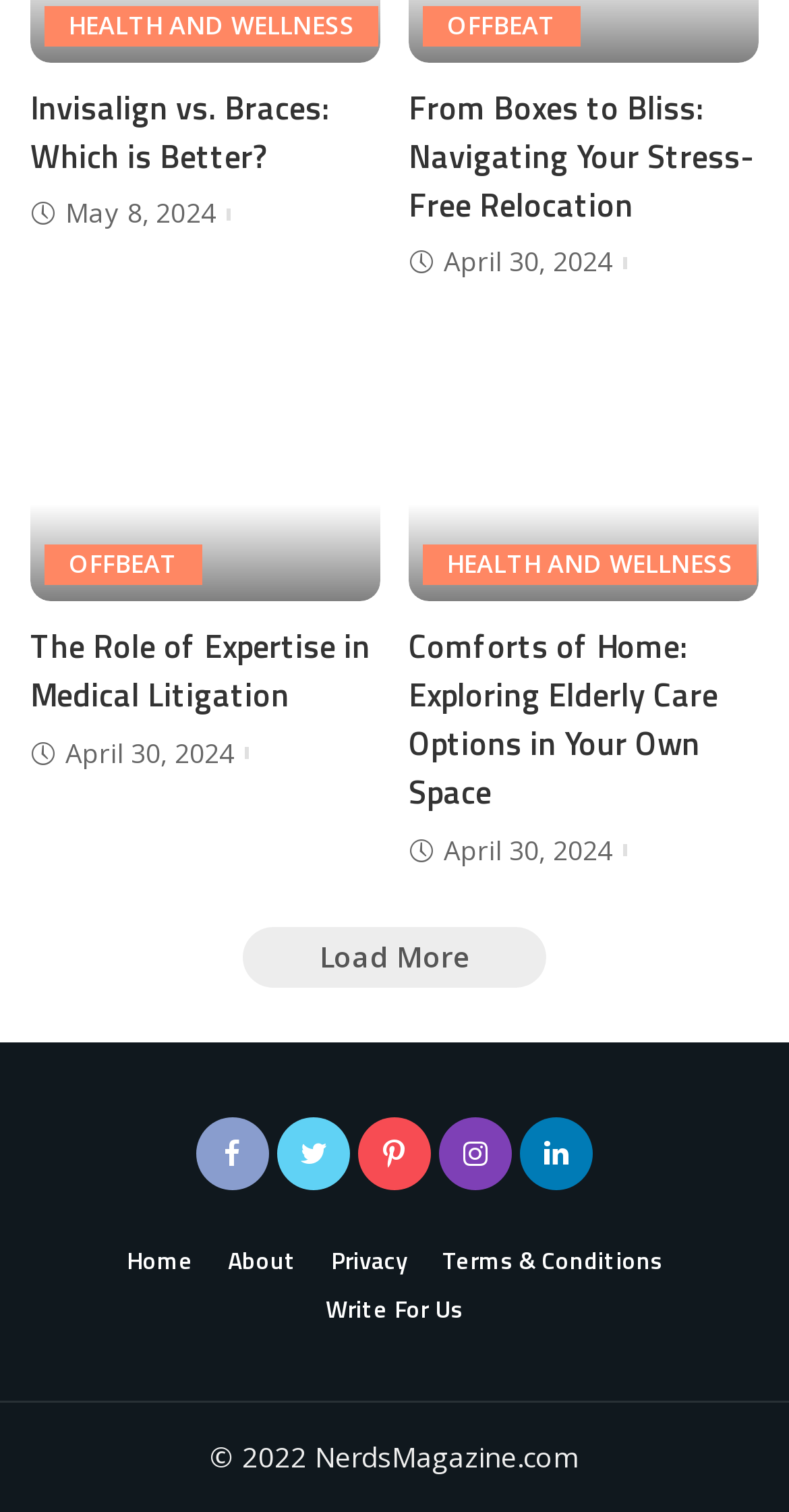Locate the coordinates of the bounding box for the clickable region that fulfills this instruction: "Read 'Invisalign vs. Braces: Which is Better?' article".

[0.038, 0.054, 0.418, 0.119]